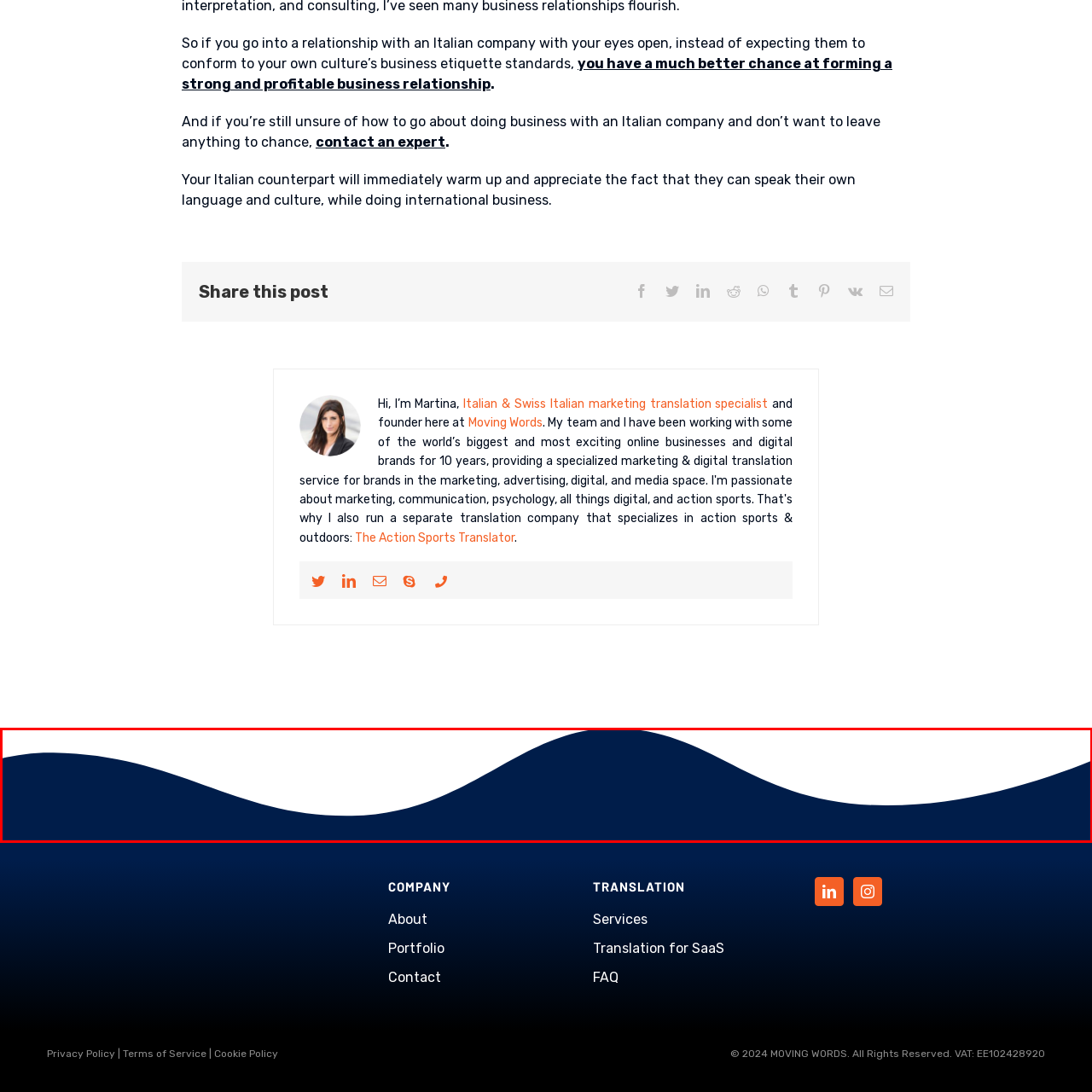What does the undulating line pattern represent?
Look closely at the portion of the image highlighted by the red bounding box and provide a comprehensive answer to the question.

According to the caption, the undulating lines can represent the dynamic nature of international business and cultural exchange, which enhances the theme of adaptability and understanding in a global context.